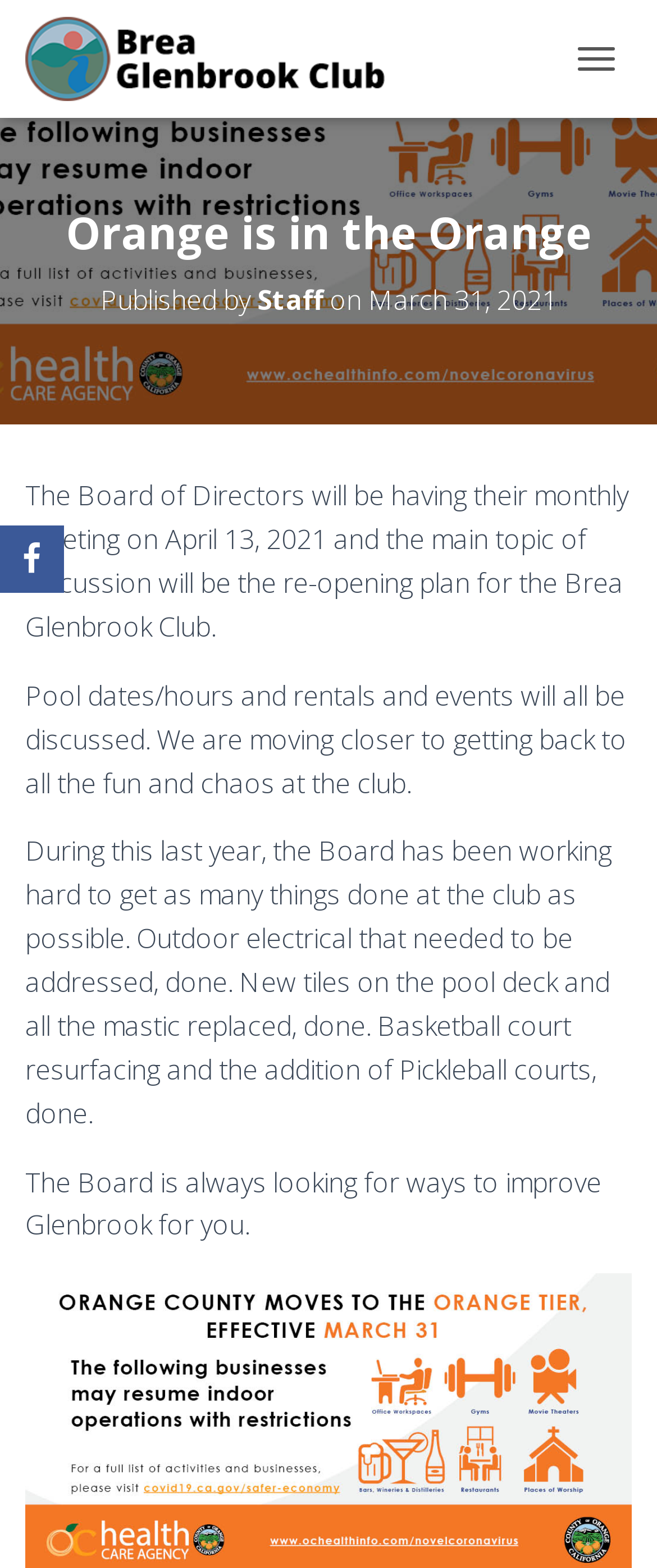What is the name of the club mentioned on the webpage?
Please provide a detailed and thorough answer to the question.

I found this answer by looking at the link element with text 'Brea Glenbrook Club' and the image element with the same text, which suggests that it is the name of the club.